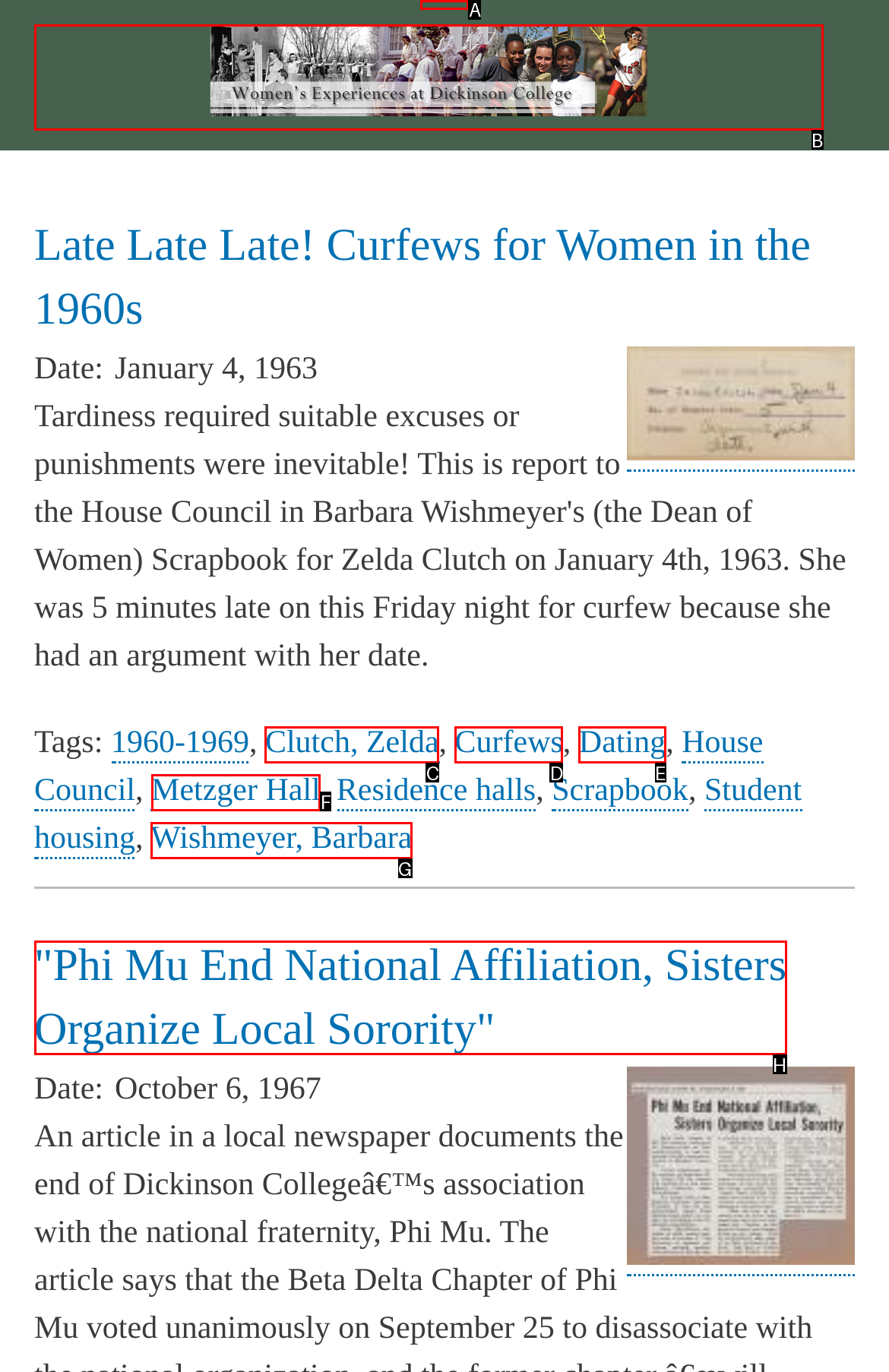Determine which HTML element best suits the description: Skip to main content. Reply with the letter of the matching option.

A